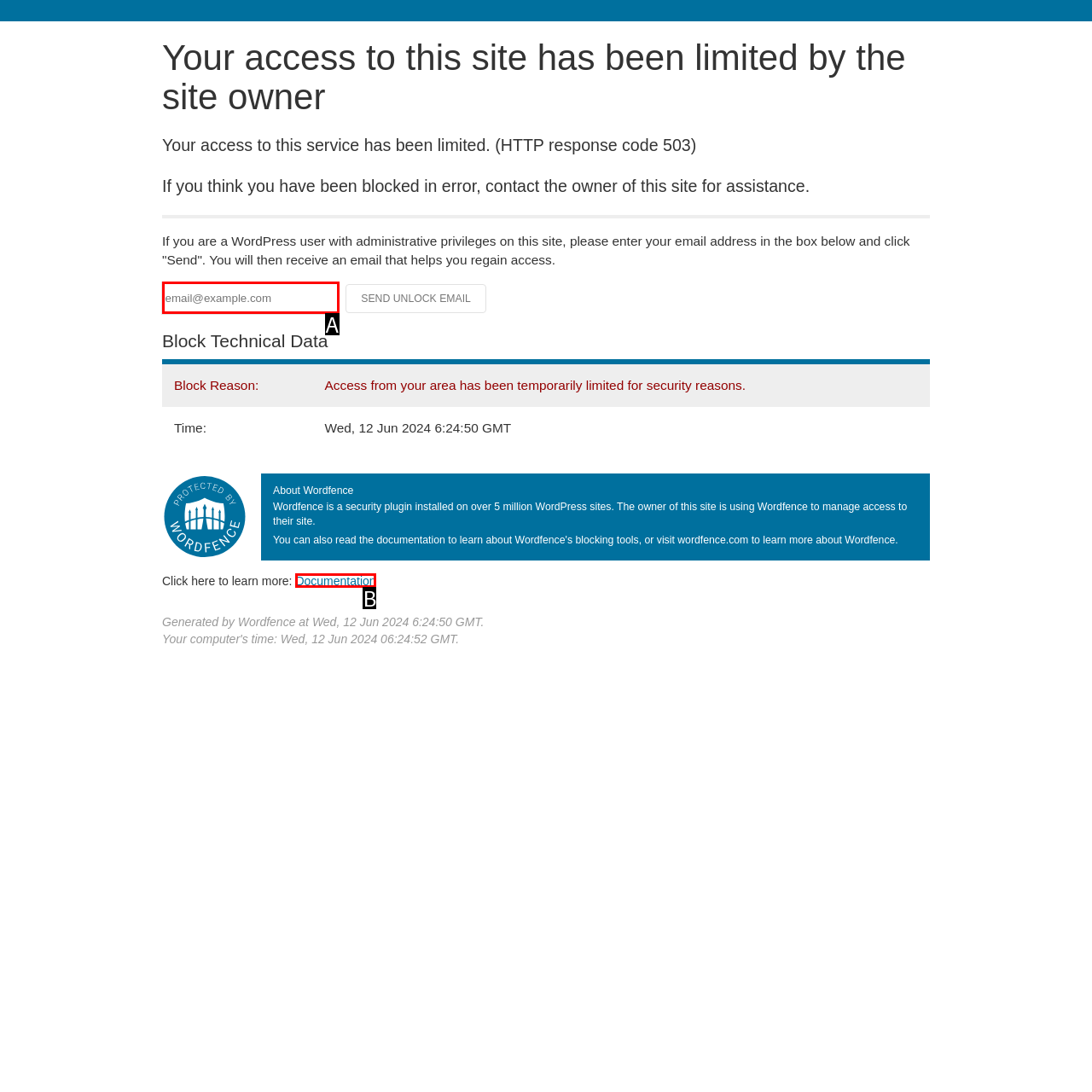Choose the letter of the UI element that aligns with the following description: Documentation
State your answer as the letter from the listed options.

B